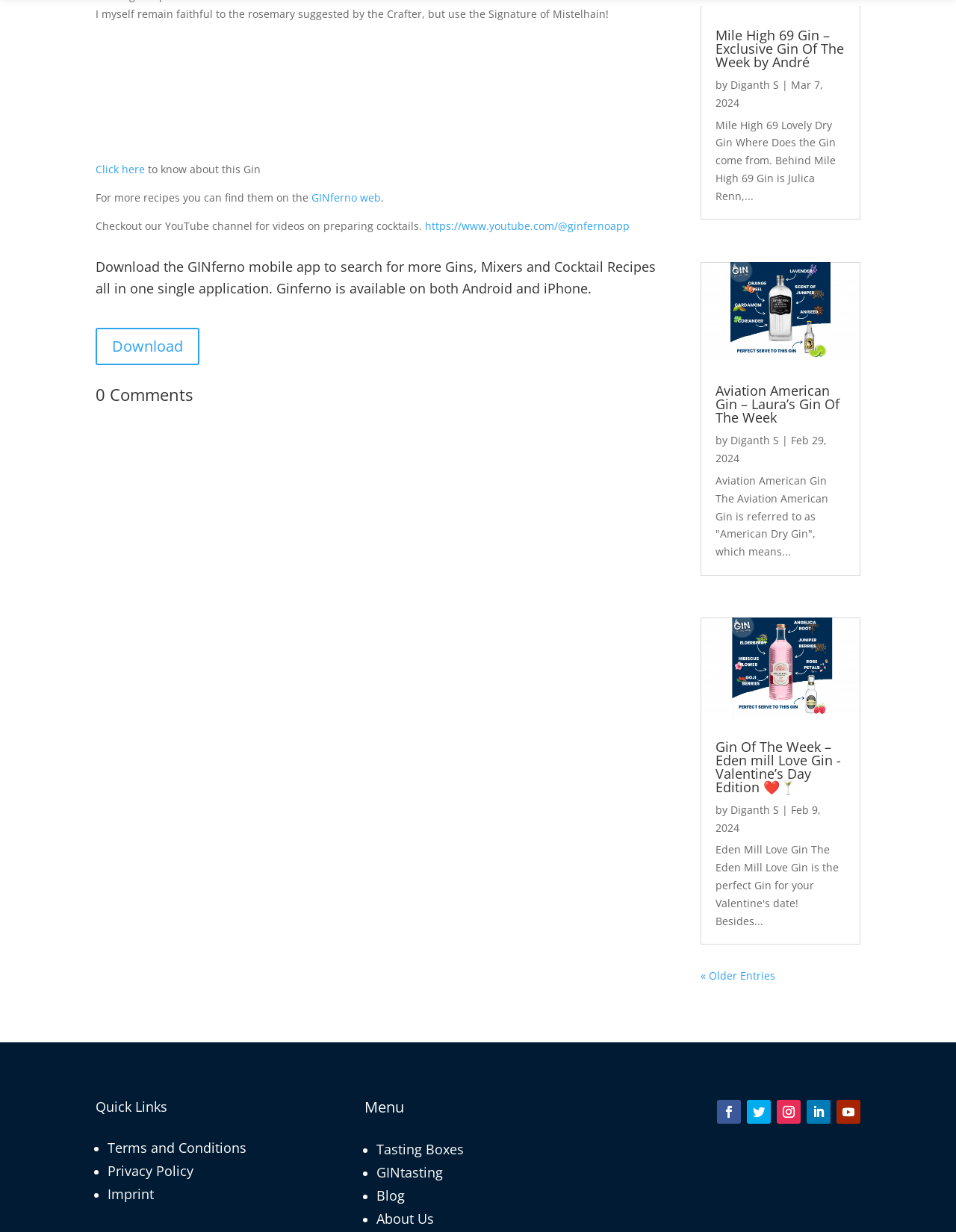Provide your answer in a single word or phrase: 
What is the name of the gin mentioned in the first article?

Mile High 69 Gin